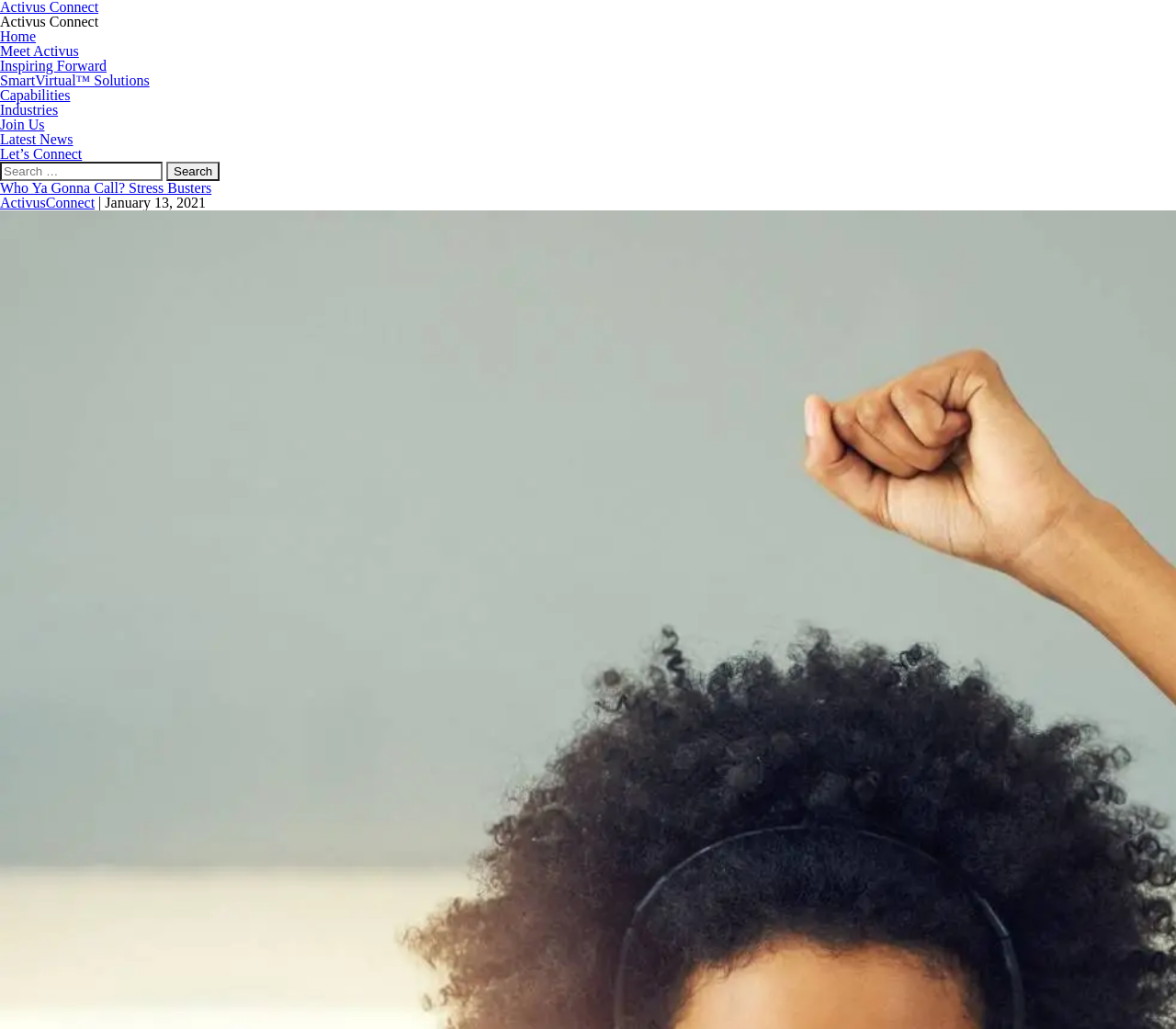Give the bounding box coordinates for this UI element: "the Greek god". The coordinates should be four float numbers between 0 and 1, arranged as [left, top, right, bottom].

None